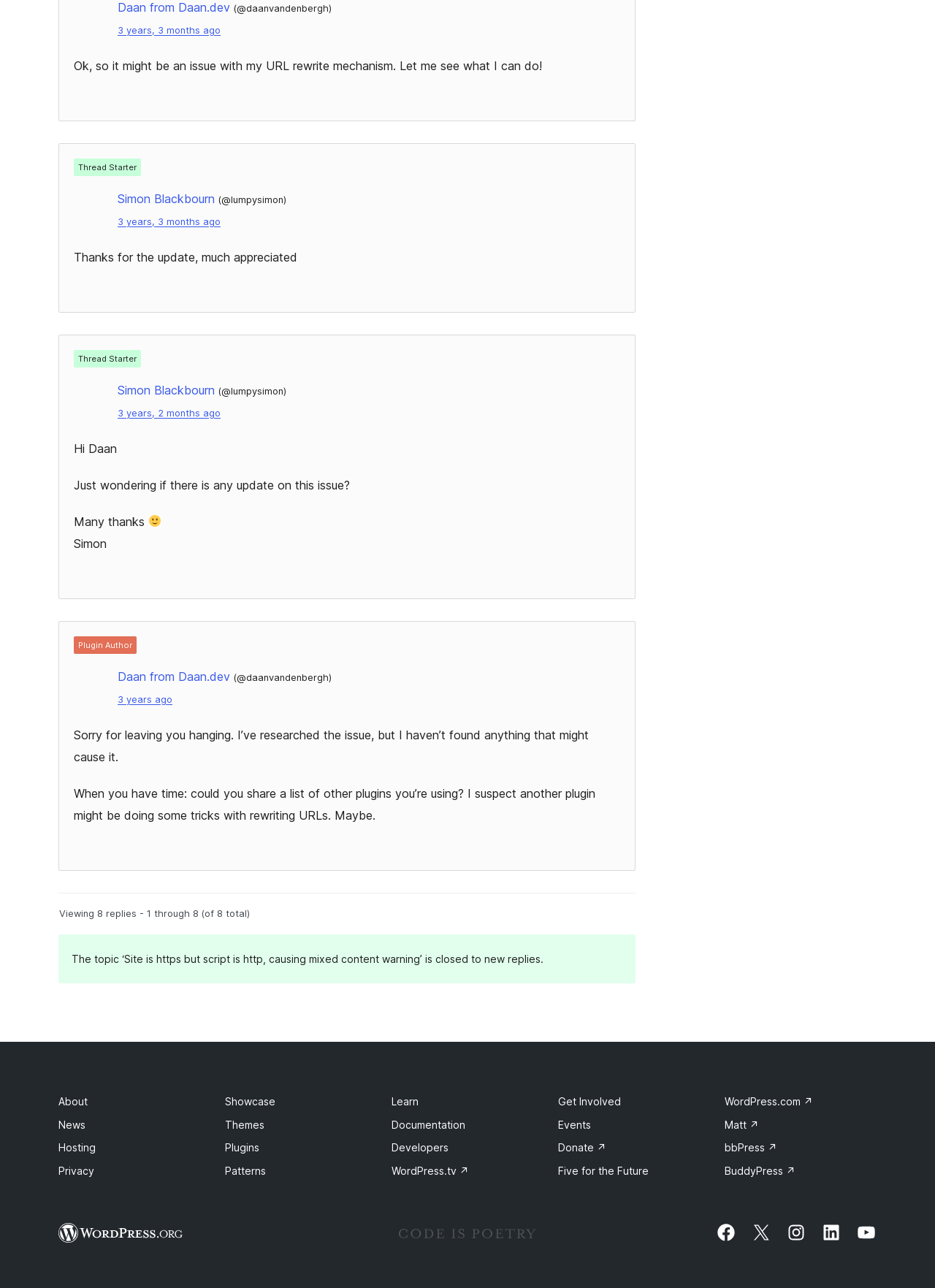How many links are there in the footer?
Analyze the screenshot and provide a detailed answer to the question.

I counted the number of links in the footer section, which includes links such as 'About', 'News', 'Hosting', and so on, and found a total of 15 links.